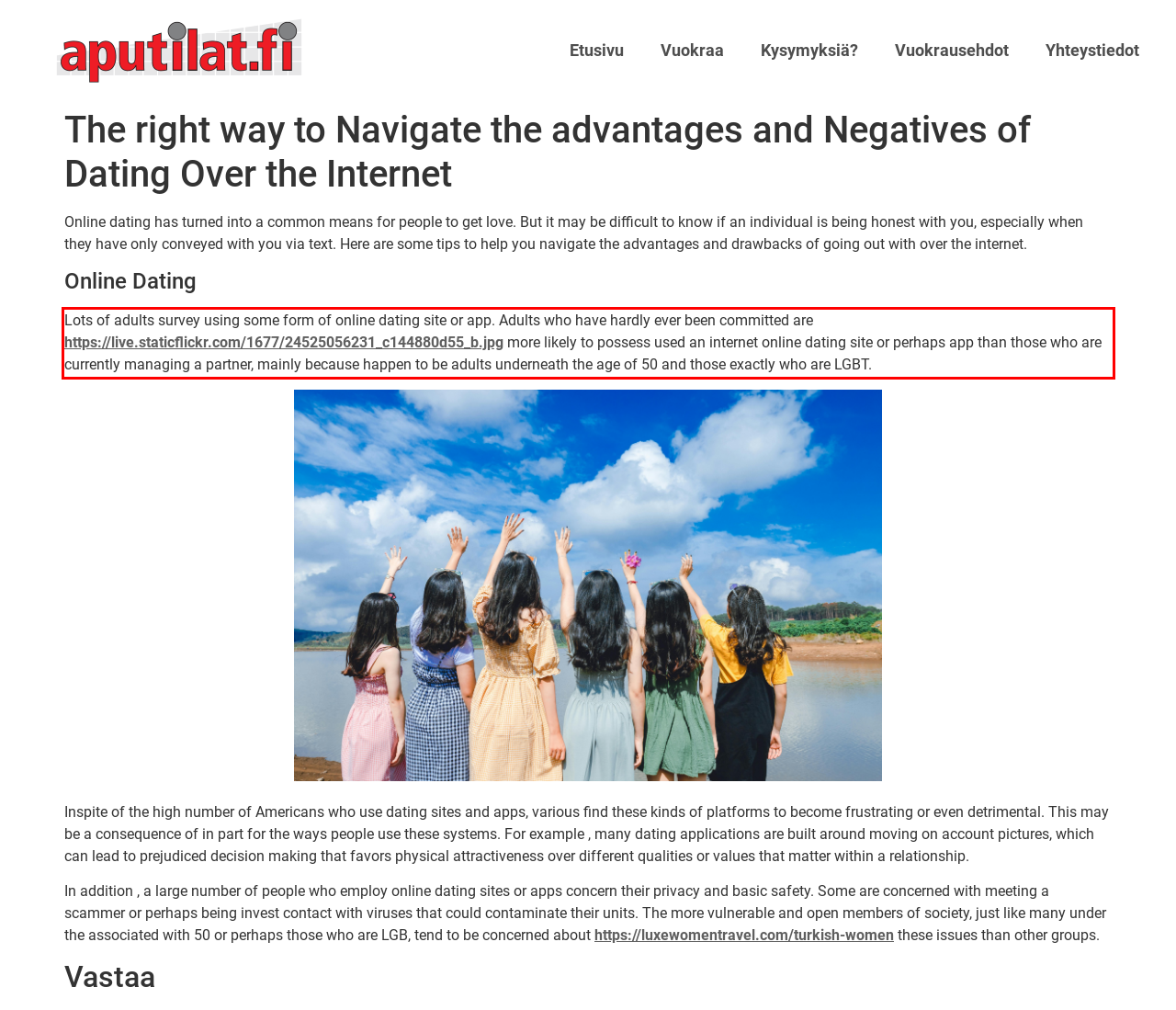Please examine the webpage screenshot containing a red bounding box and use OCR to recognize and output the text inside the red bounding box.

Lots of adults survey using some form of online dating site or app. Adults who have hardly ever been committed are https://live.staticflickr.com/1677/24525056231_c144880d55_b.jpg more likely to possess used an internet online dating site or perhaps app than those who are currently managing a partner, mainly because happen to be adults underneath the age of 50 and those exactly who are LGBT.